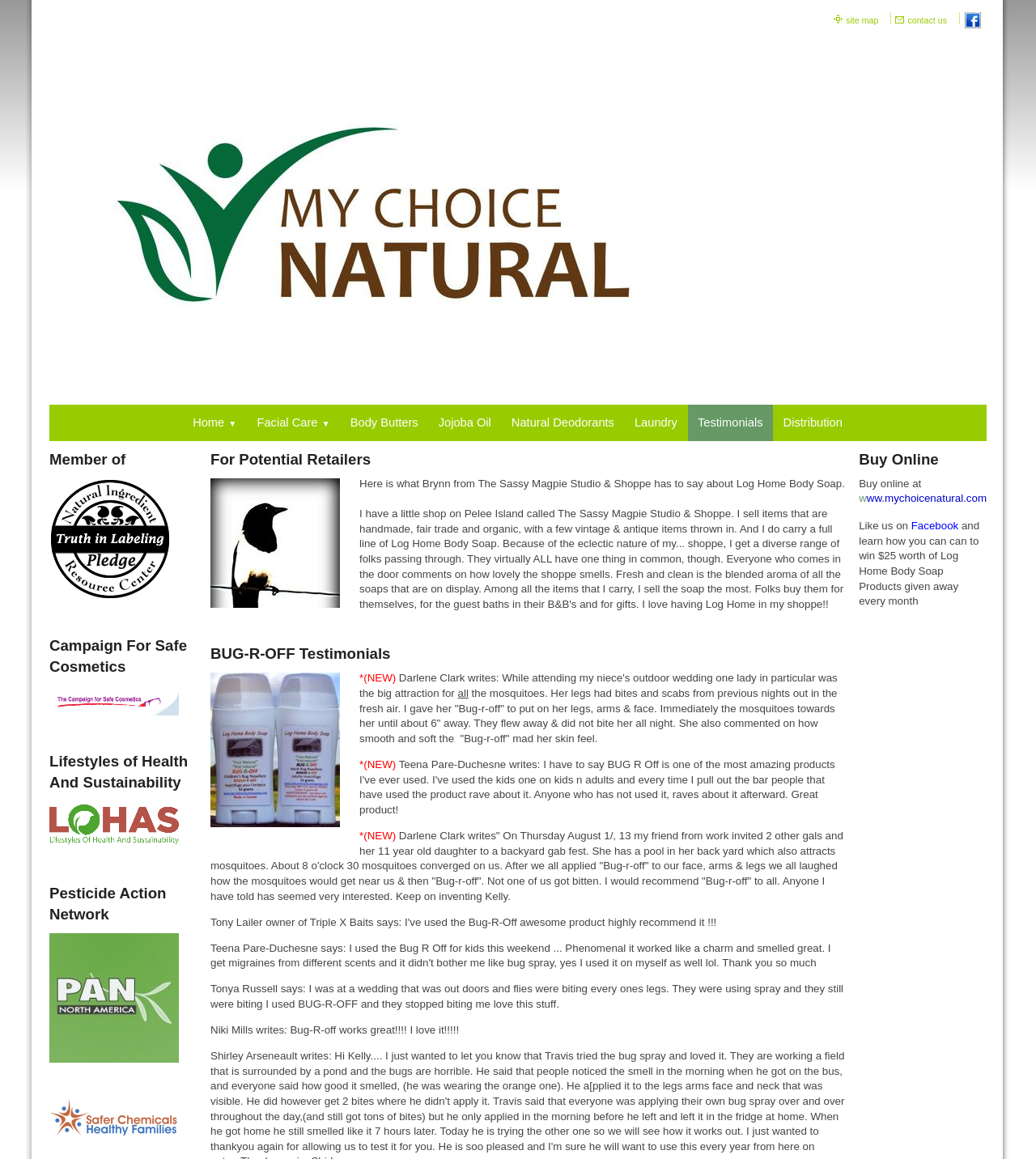Identify the bounding box for the described UI element: "contact us".

[0.876, 0.012, 0.916, 0.023]